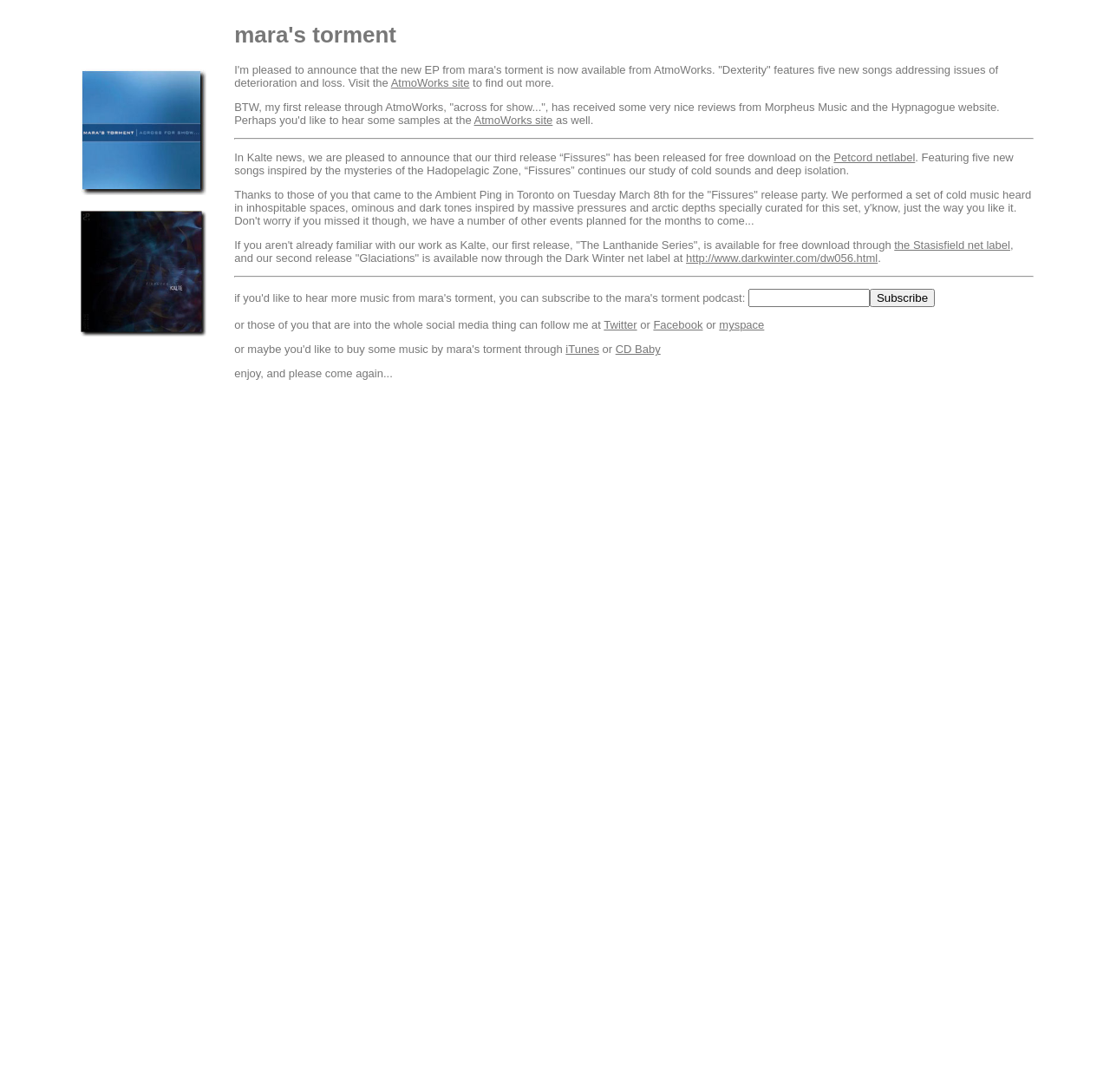Summarize the webpage with intricate details.

The webpage is about Mara's Torment, a Toronto-based musician who creates down-tempo ambient chill-out music. At the top of the page, there is a layout table with two cells. The left cell contains two links, each with an image, which are likely social media profiles or music platforms. The right cell contains a heading with the title "Mara's Torment" and a large block of text that describes the musician's work and upcoming events.

The text block is divided into several sections, separated by horizontal lines. The first section announces the release of a new EP, "Dexterity", and provides links to the AtmoWorks site where it can be found. The second section discusses the release of "Fissures", a free download on the Petcord netlabel, and describes the music as inspired by the Hadopelagic Zone.

The third section thanks those who attended a release party and mentions upcoming events. It also provides links to previous releases, "The Lanthanide Series" and "Glaciations", on the Stasisfield and Dark Winter net labels, respectively. Below this, there is a textbox and a "Subscribe" button, likely for a podcast or newsletter.

The final section invites visitors to follow Mara's Torment on social media platforms, including Twitter, Facebook, and Myspace, and provides links to purchase music on iTunes and CD Baby. The page ends with a friendly message, "enjoy, and please come again...".